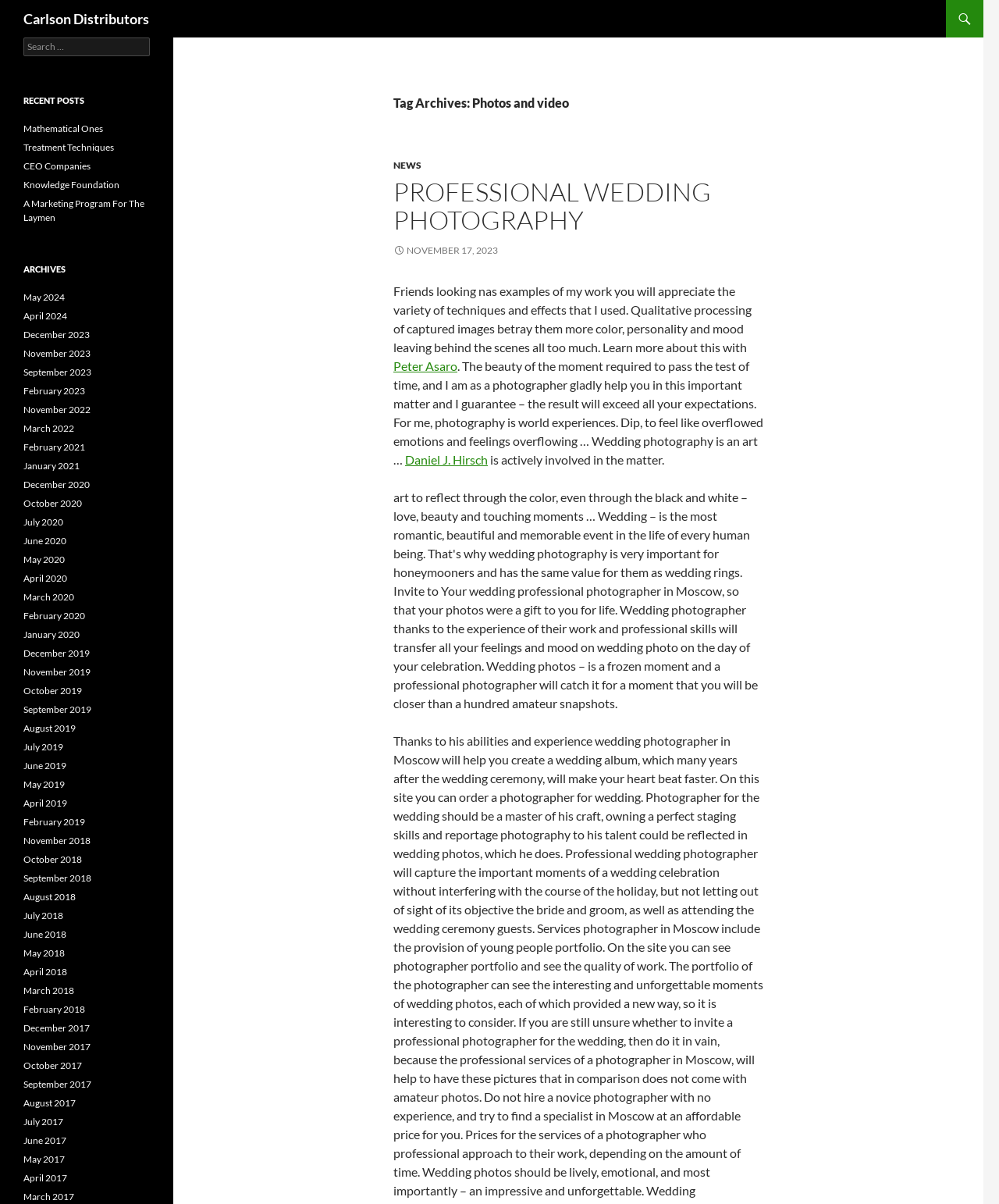Answer with a single word or phrase: 
What is the category of posts listed under 'RECENT POSTS'?

Various topics